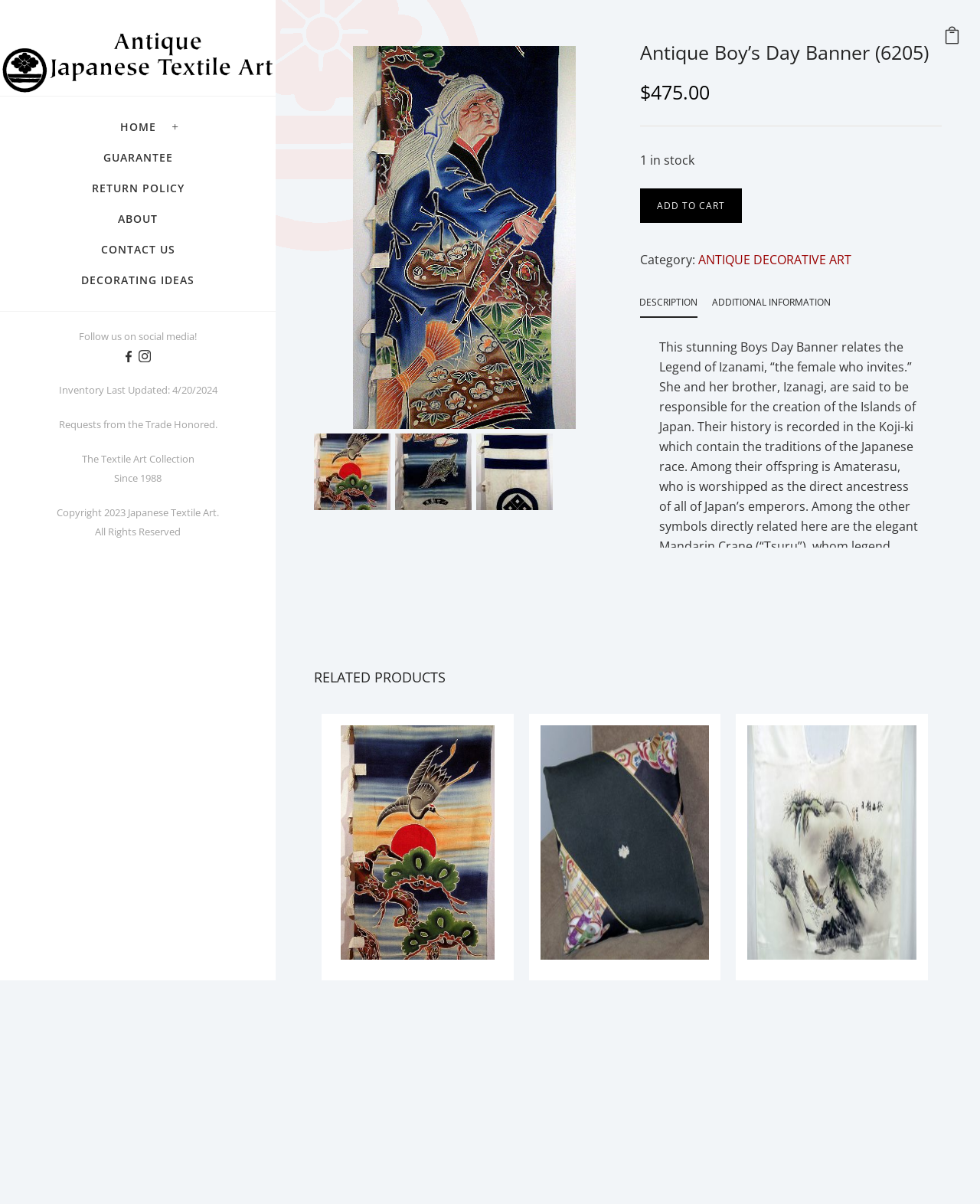Specify the bounding box coordinates of the element's region that should be clicked to achieve the following instruction: "Click the 'HOME' link". The bounding box coordinates consist of four float numbers between 0 and 1, in the format [left, top, right, bottom].

[0.122, 0.093, 0.159, 0.118]